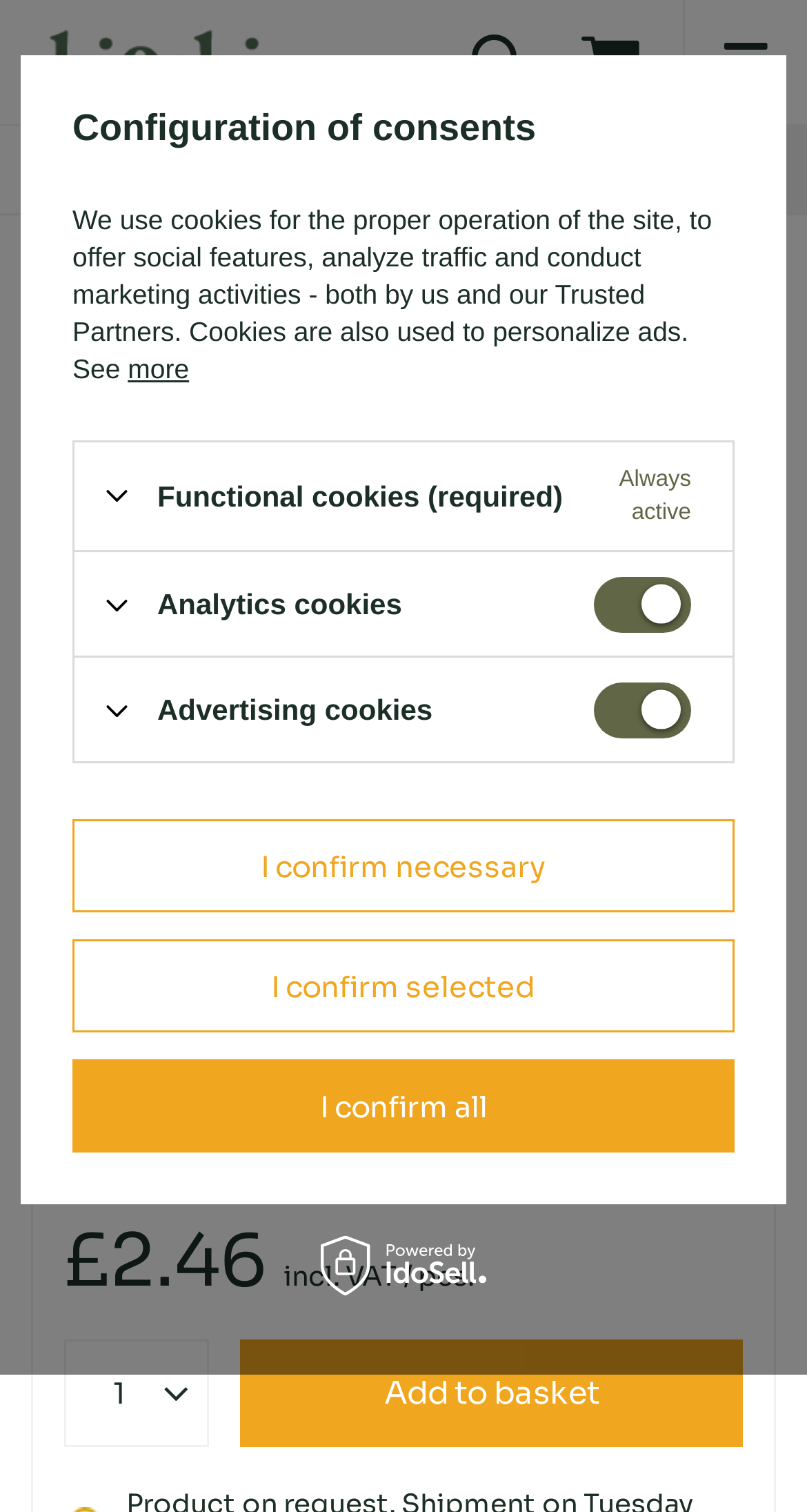How many units of the product can be added to the basket at once?
Kindly answer the question with as much detail as you can.

I found a spinbutton element next to the 'Add to basket' button, which suggests that the user can select a quantity of the product to add to the basket. However, the maximum value that can be selected is not explicitly stated, so I can only determine that the minimum value is 1.